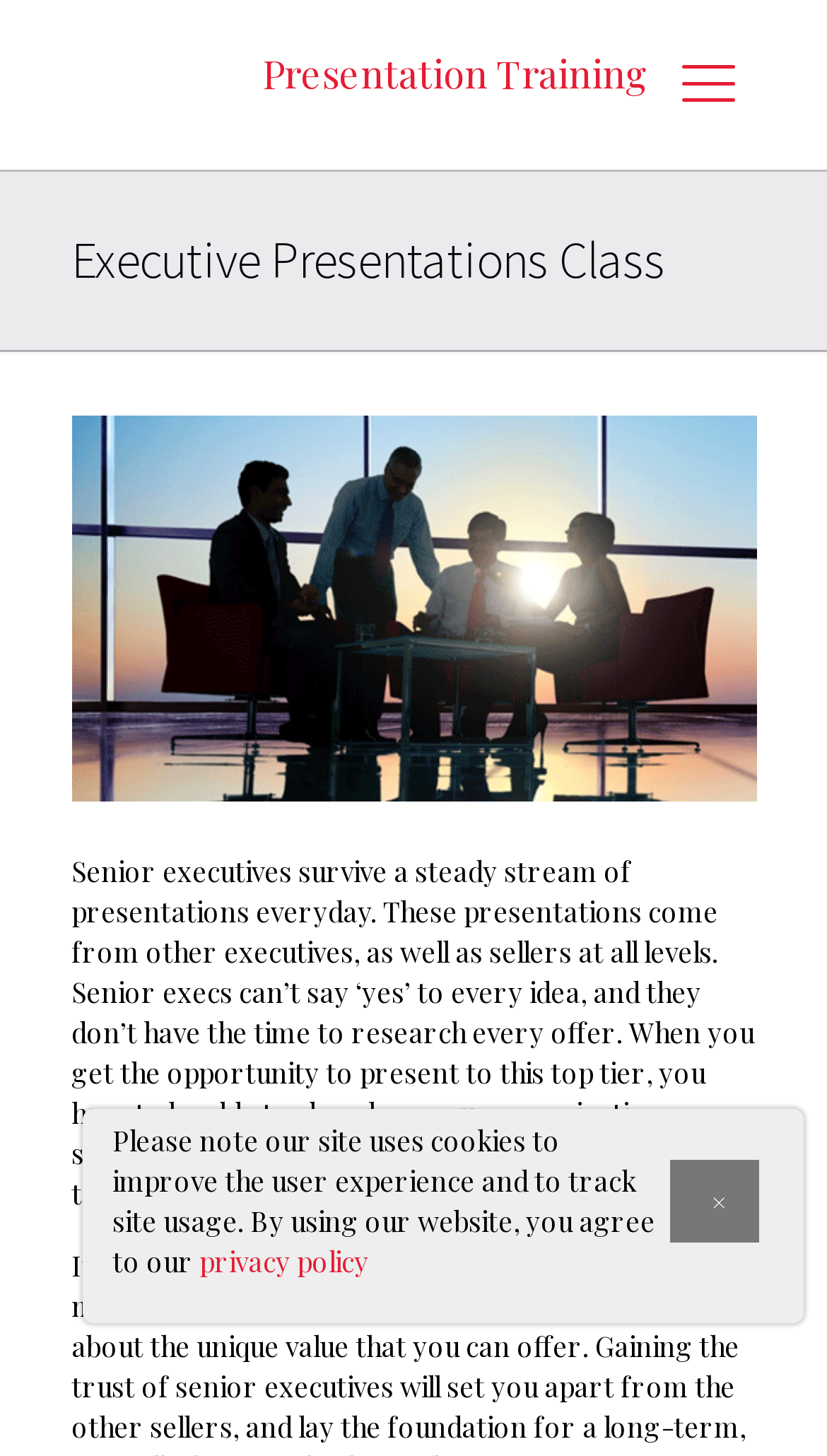What is the purpose of the presentation skills training class?
Please answer the question with a single word or phrase, referencing the image.

For decision-makers and executives